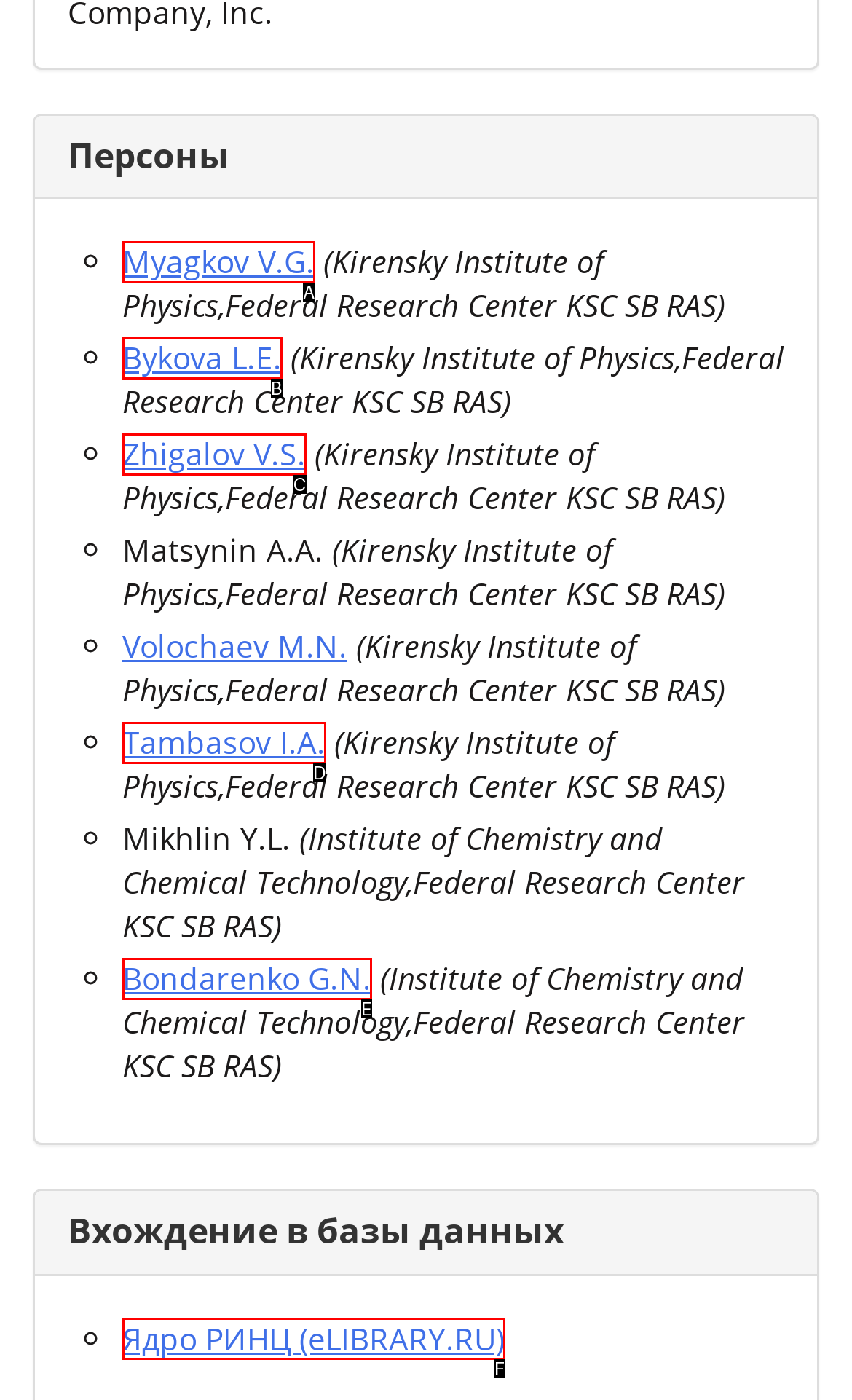Based on the description: Ядро РИНЦ (eLIBRARY.RU), find the HTML element that matches it. Provide your answer as the letter of the chosen option.

F